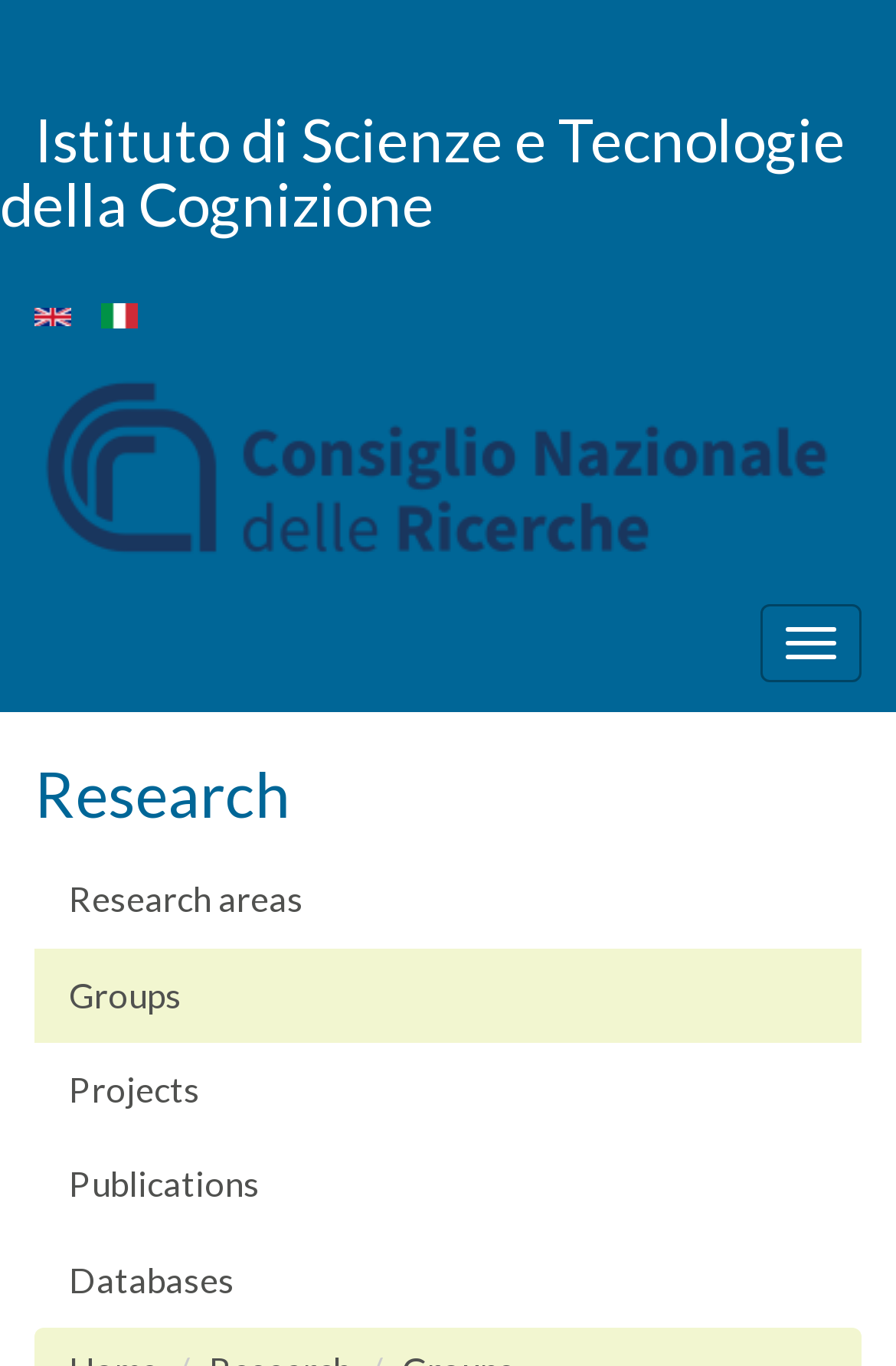Please give the bounding box coordinates of the area that should be clicked to fulfill the following instruction: "Explore Research areas". The coordinates should be in the format of four float numbers from 0 to 1, i.e., [left, top, right, bottom].

[0.038, 0.624, 0.962, 0.694]